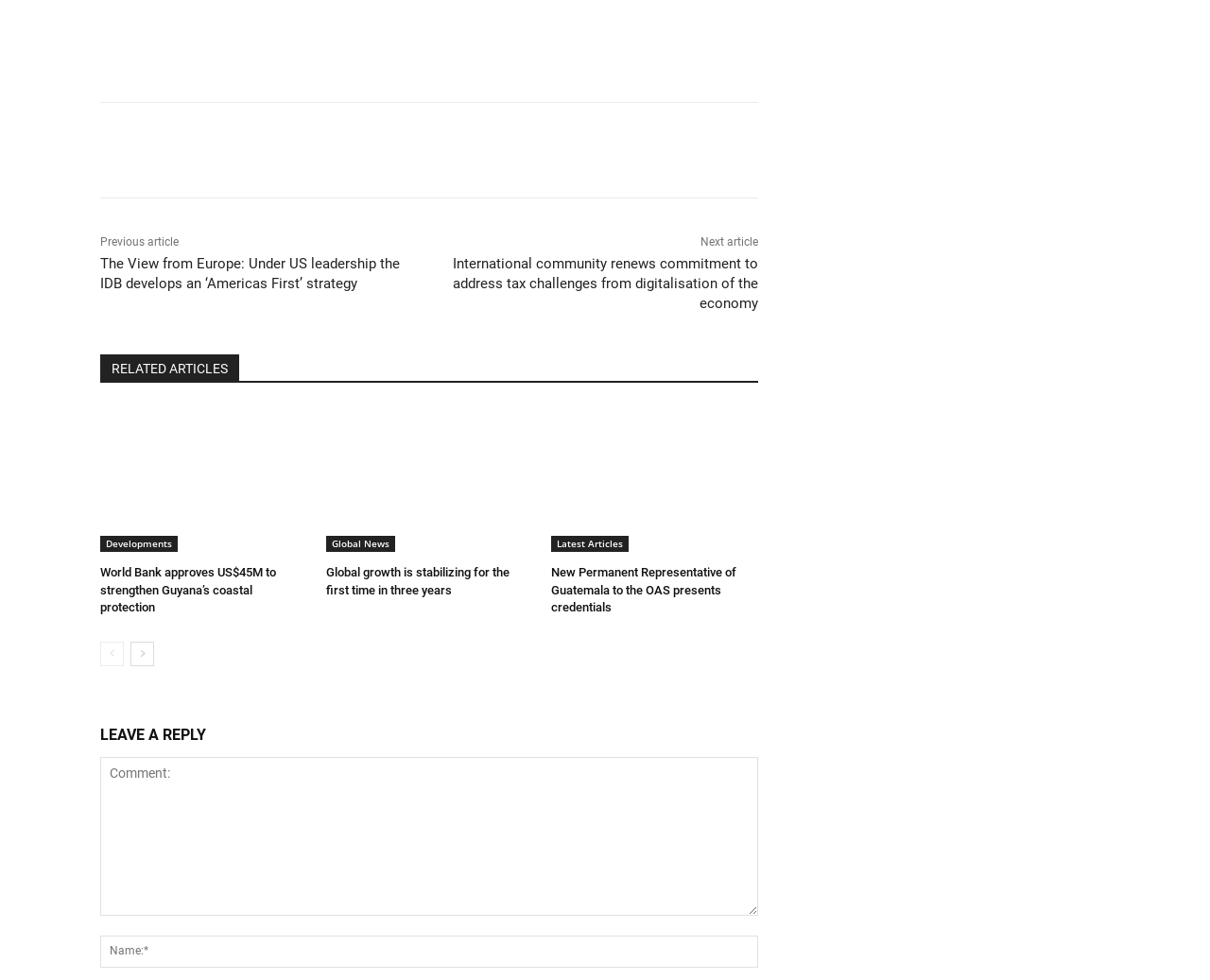Determine the bounding box coordinates of the clickable region to execute the instruction: "Leave a reply". The coordinates should be four float numbers between 0 and 1, denoted as [left, top, right, bottom].

[0.083, 0.734, 0.627, 0.764]